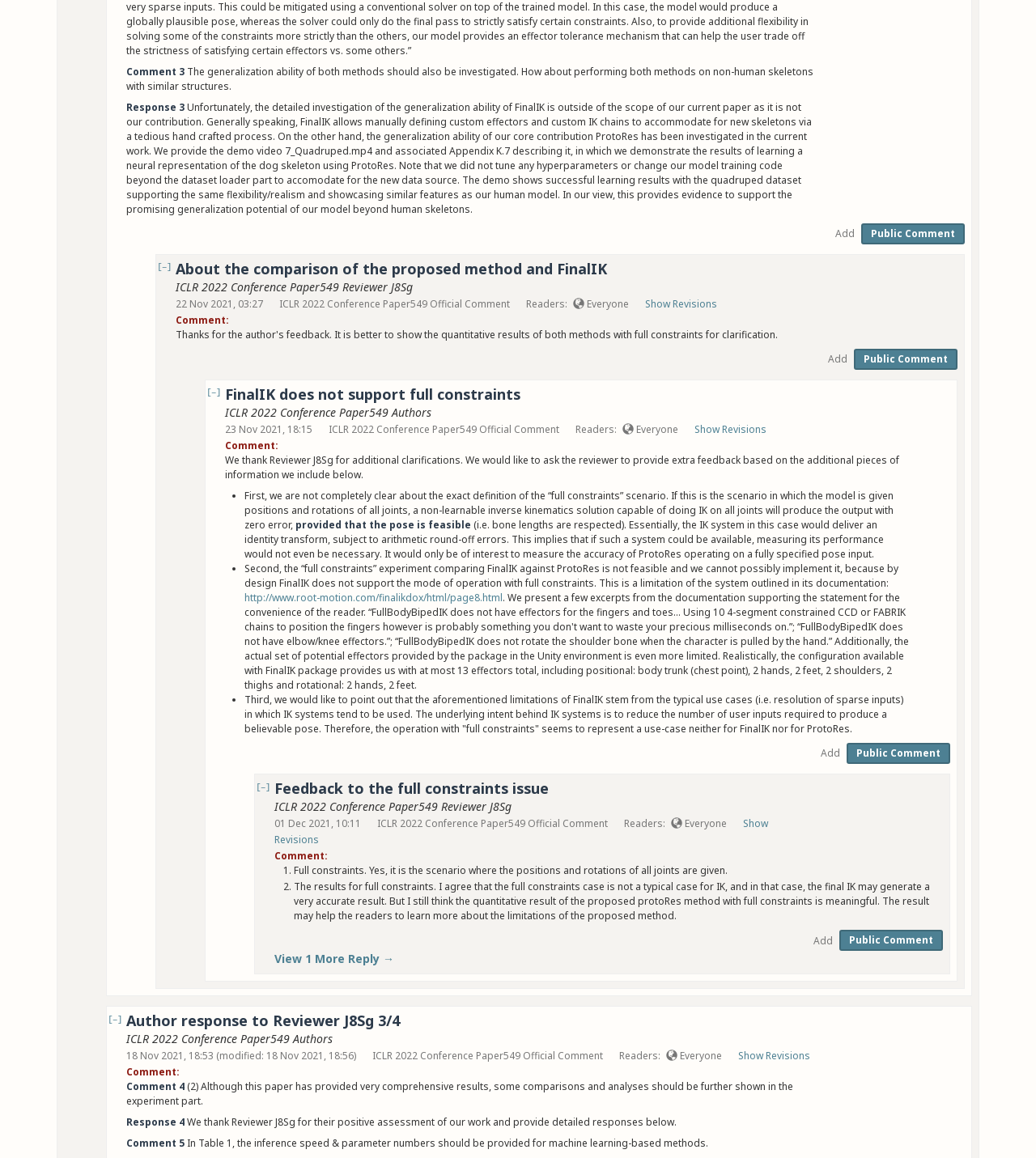Please identify the coordinates of the bounding box that should be clicked to fulfill this instruction: "Add a public comment".

[0.806, 0.196, 0.825, 0.208]